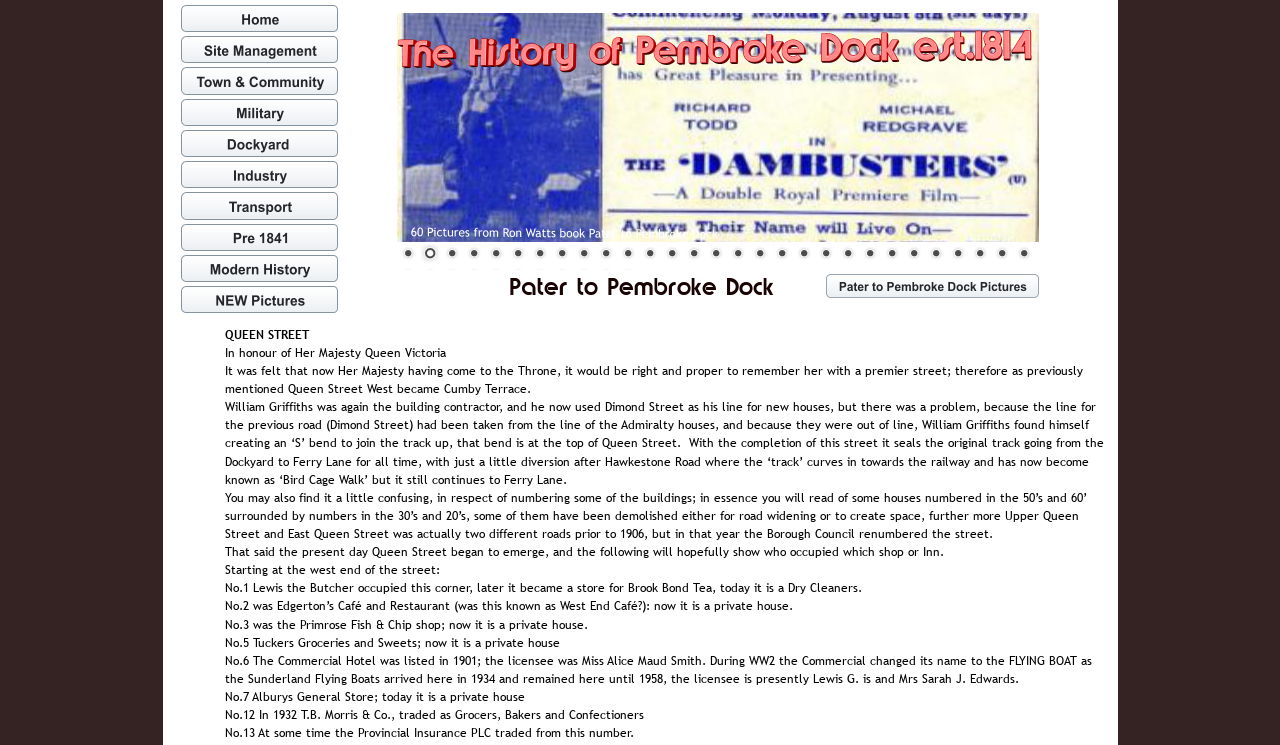Specify the bounding box coordinates of the area to click in order to execute this command: 'Click the image 'Home''. The coordinates should consist of four float numbers ranging from 0 to 1, and should be formatted as [left, top, right, bottom].

[0.141, 0.007, 0.264, 0.044]